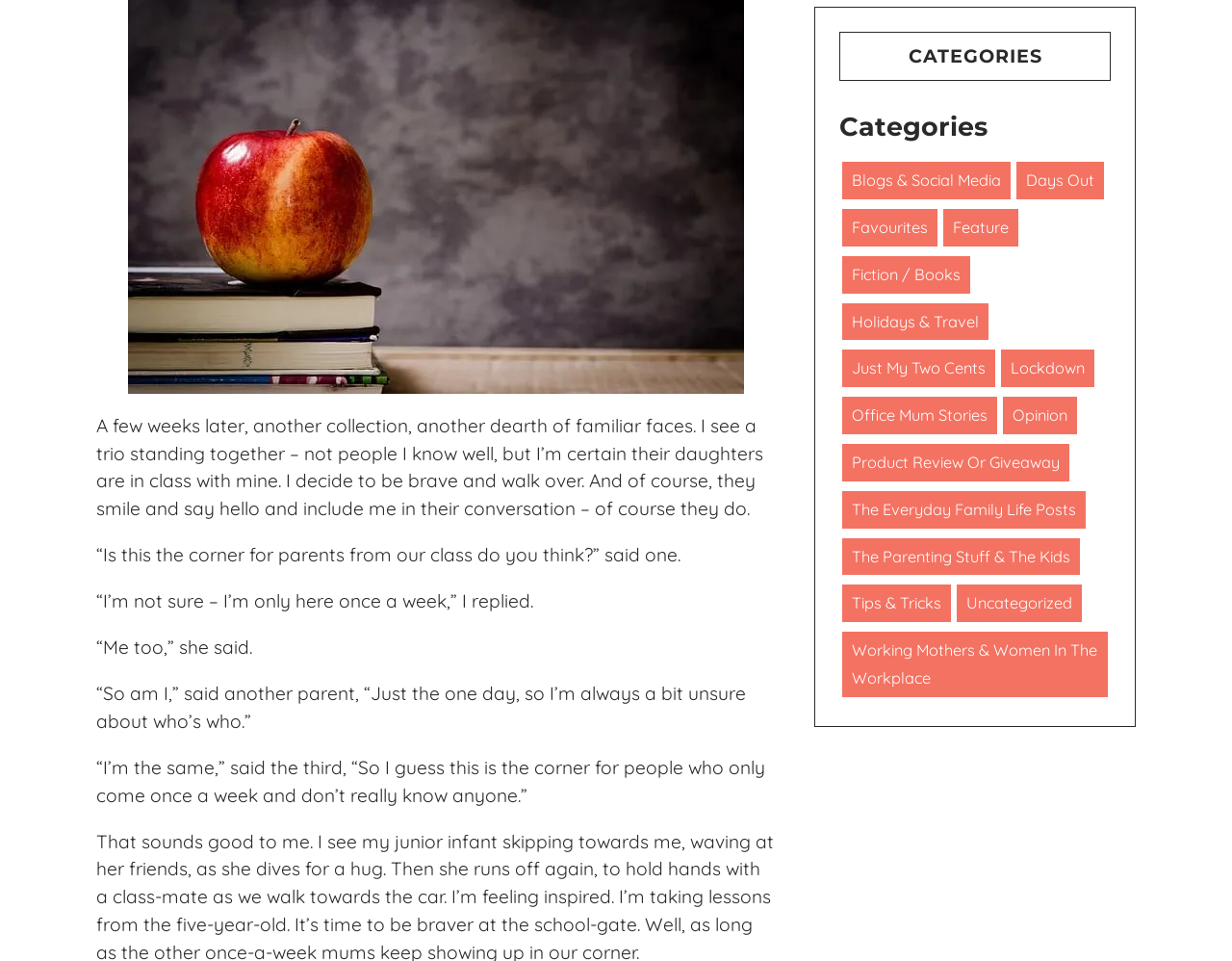Find the bounding box of the UI element described as: "RSS Feed". The bounding box coordinates should be given as four float values between 0 and 1, i.e., [left, top, right, bottom].

None